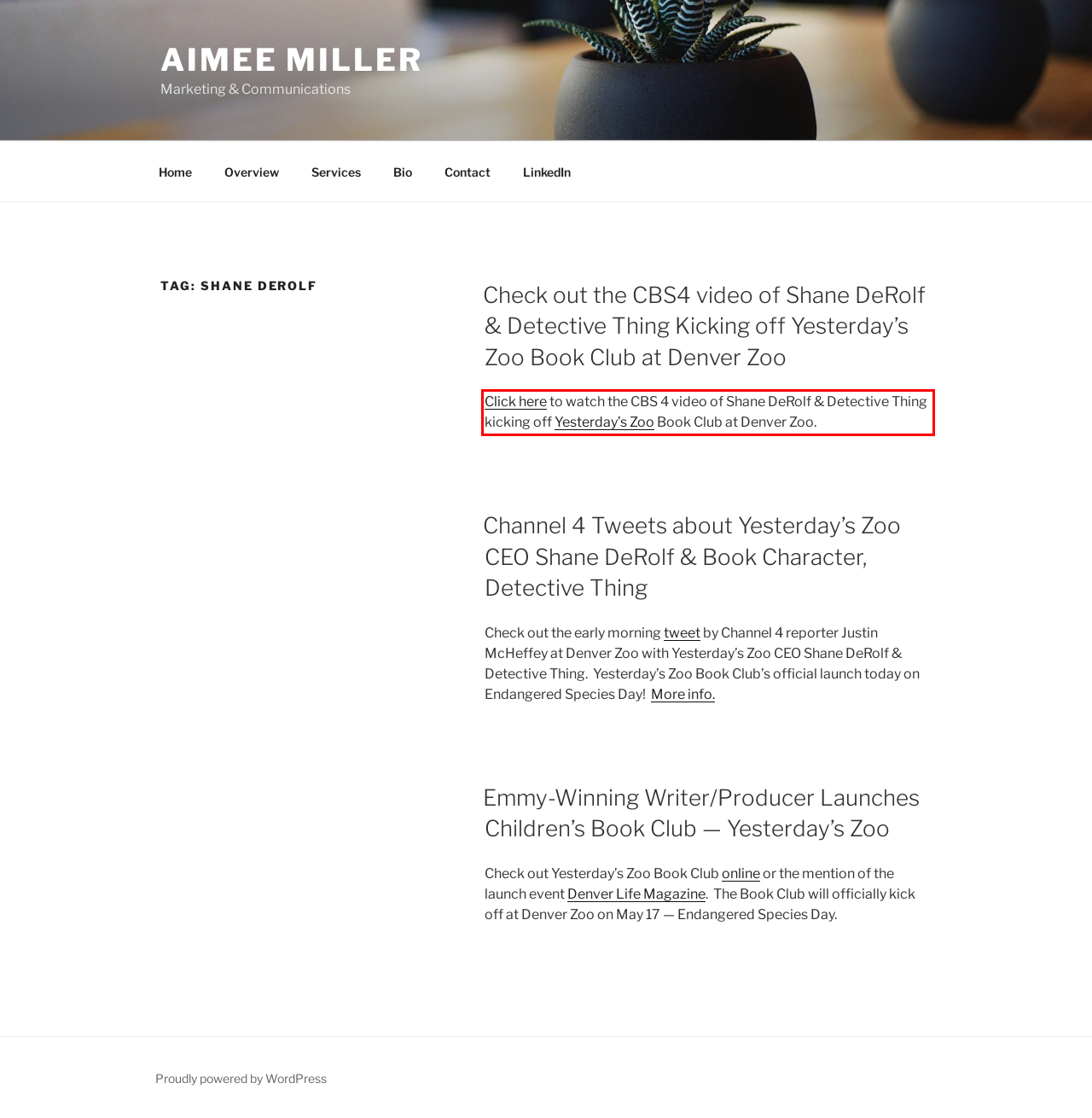Look at the webpage screenshot and recognize the text inside the red bounding box.

Click here to watch the CBS 4 video of Shane DeRolf & Detective Thing kicking off Yesterday’s Zoo Book Club at Denver Zoo.